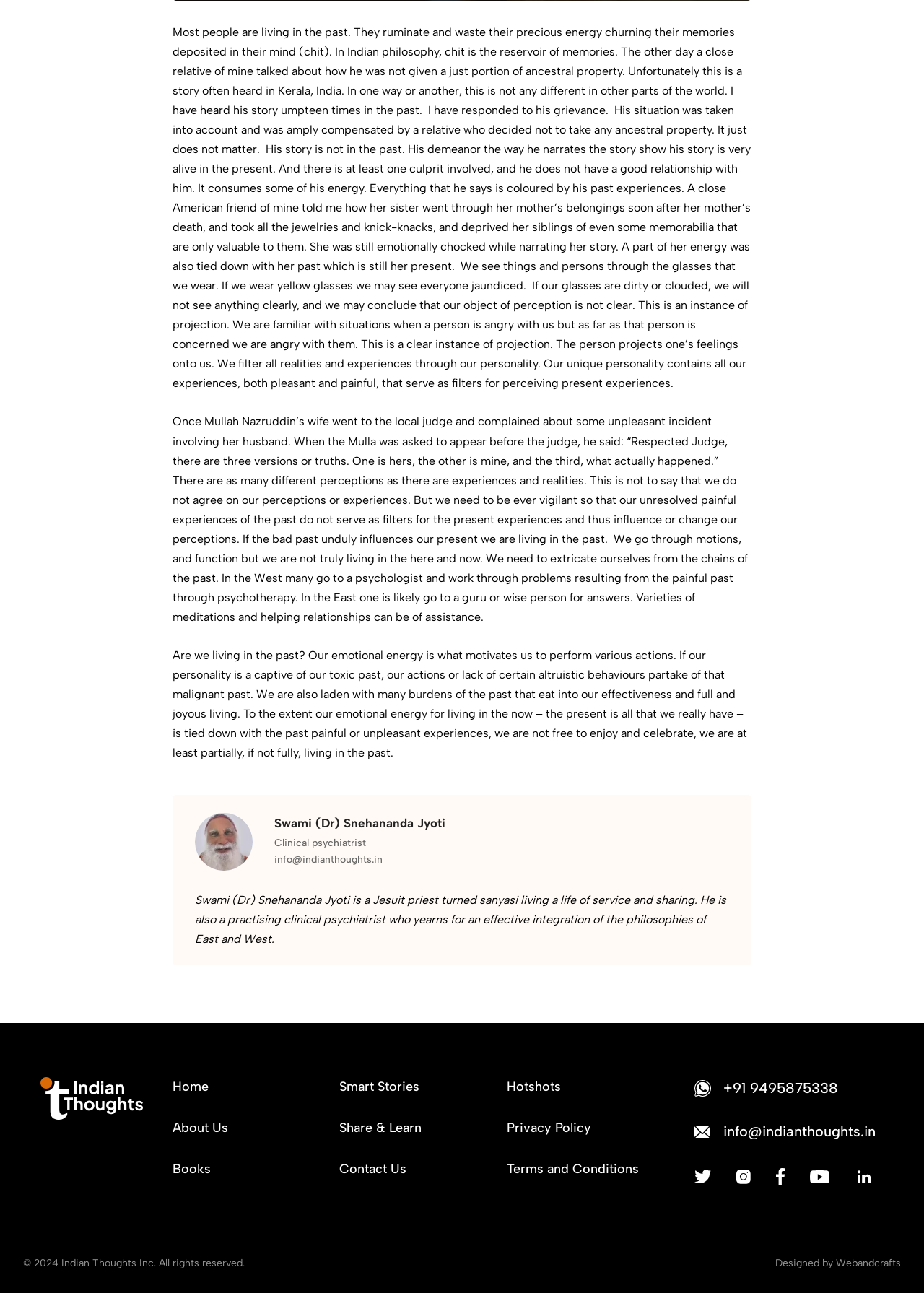Locate the UI element described by Volunteer in the provided webpage screenshot. Return the bounding box coordinates in the format (top-left x, top-left y, bottom-right x, bottom-right y), ensuring all values are between 0 and 1.

None